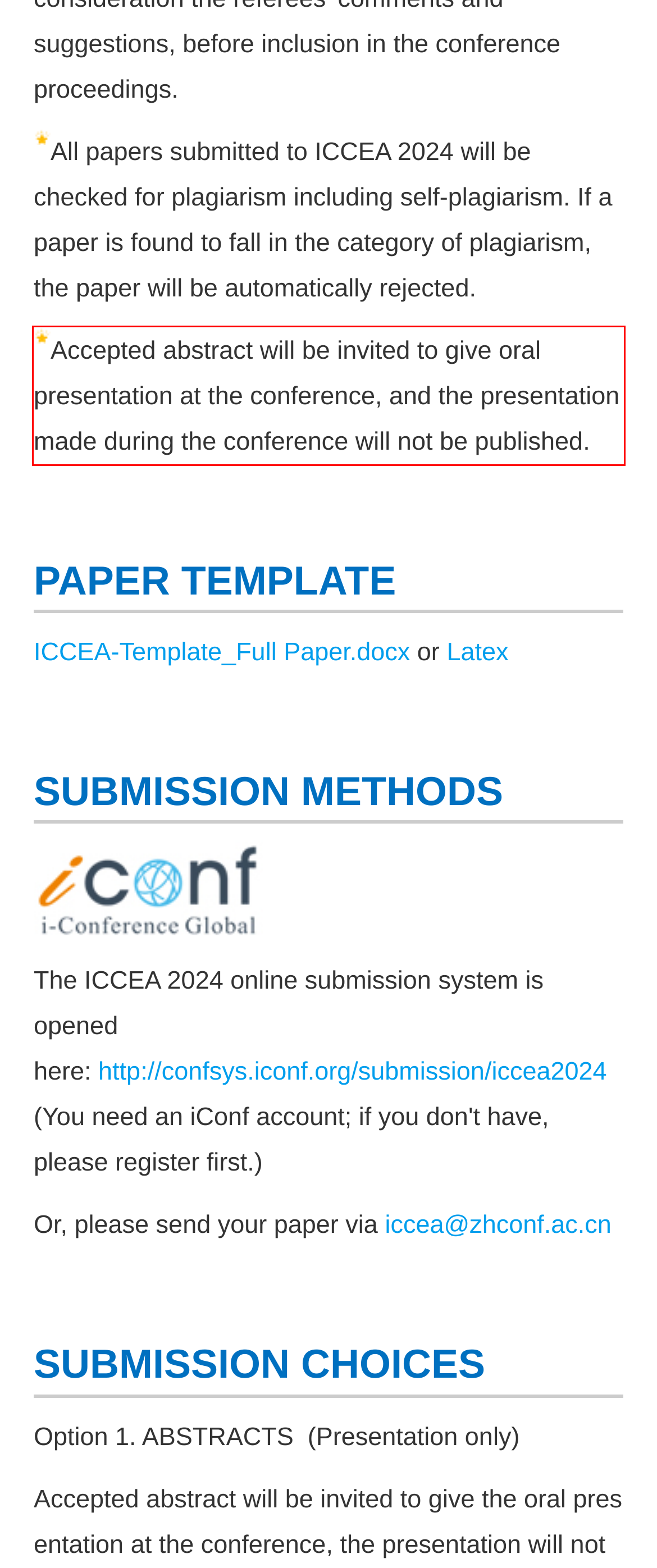Given a screenshot of a webpage containing a red rectangle bounding box, extract and provide the text content found within the red bounding box.

Accepted abstract will be invited to give oral presentation at the conference, and the presentation made during the conference will not be published.